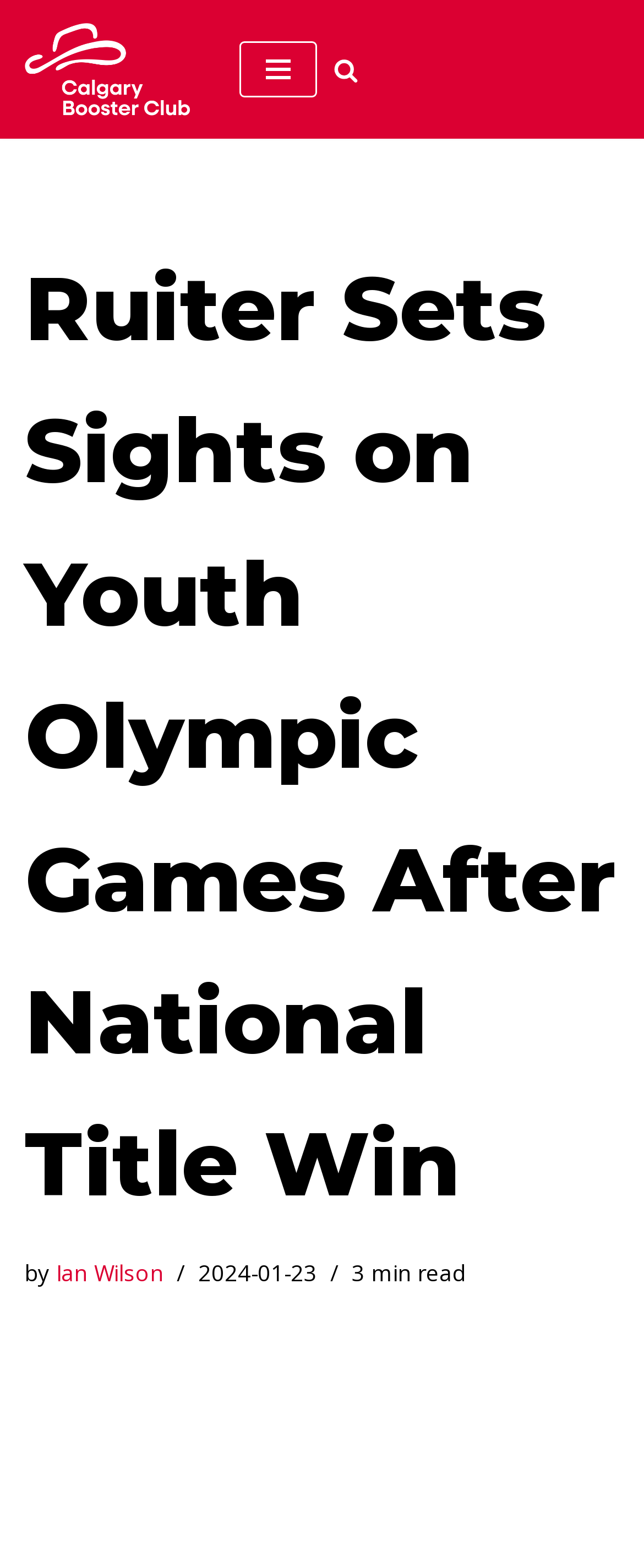How long does it take to read the article?
Please provide a single word or phrase based on the screenshot.

3 min